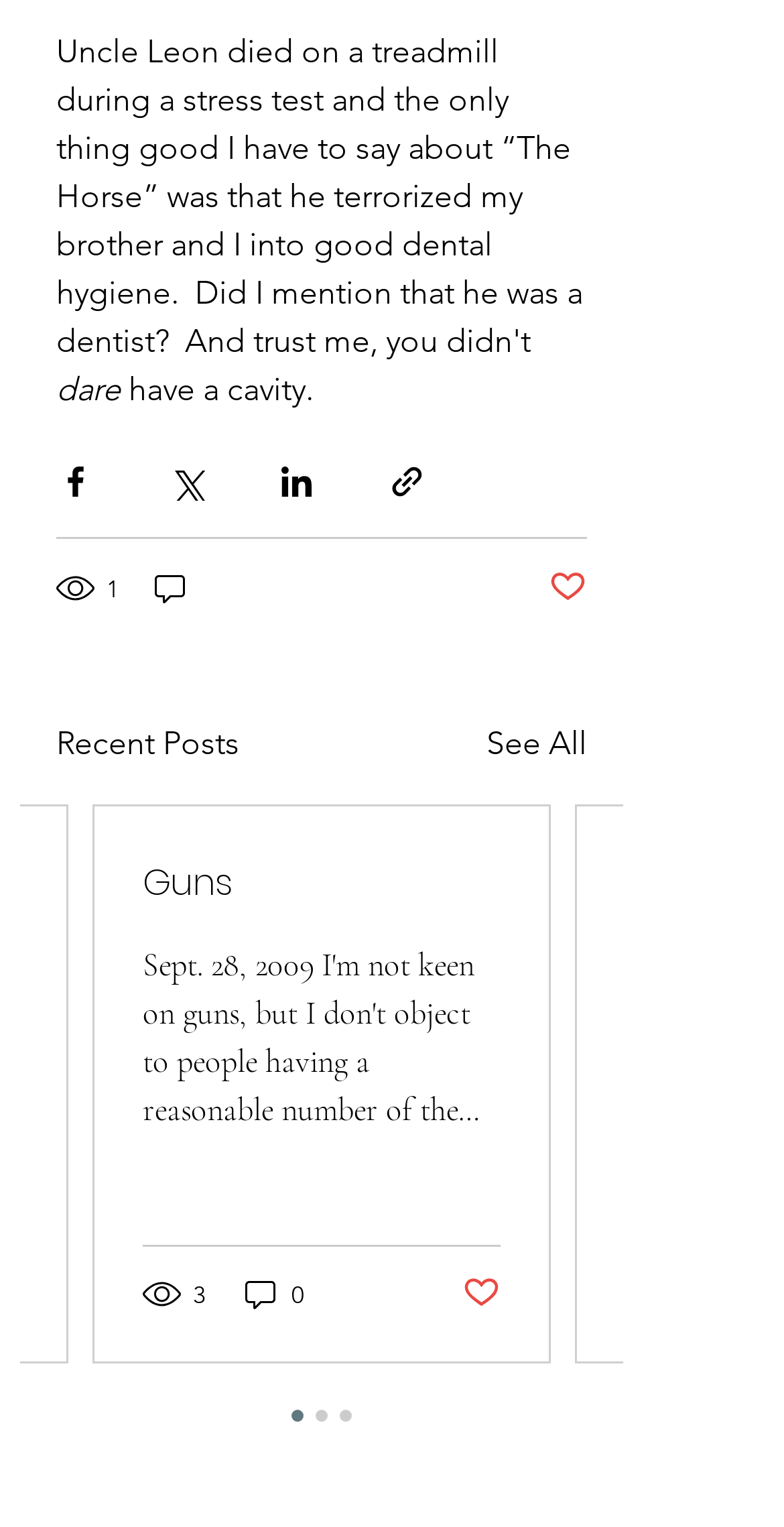Please identify the bounding box coordinates of where to click in order to follow the instruction: "Share via Twitter".

[0.213, 0.303, 0.262, 0.328]